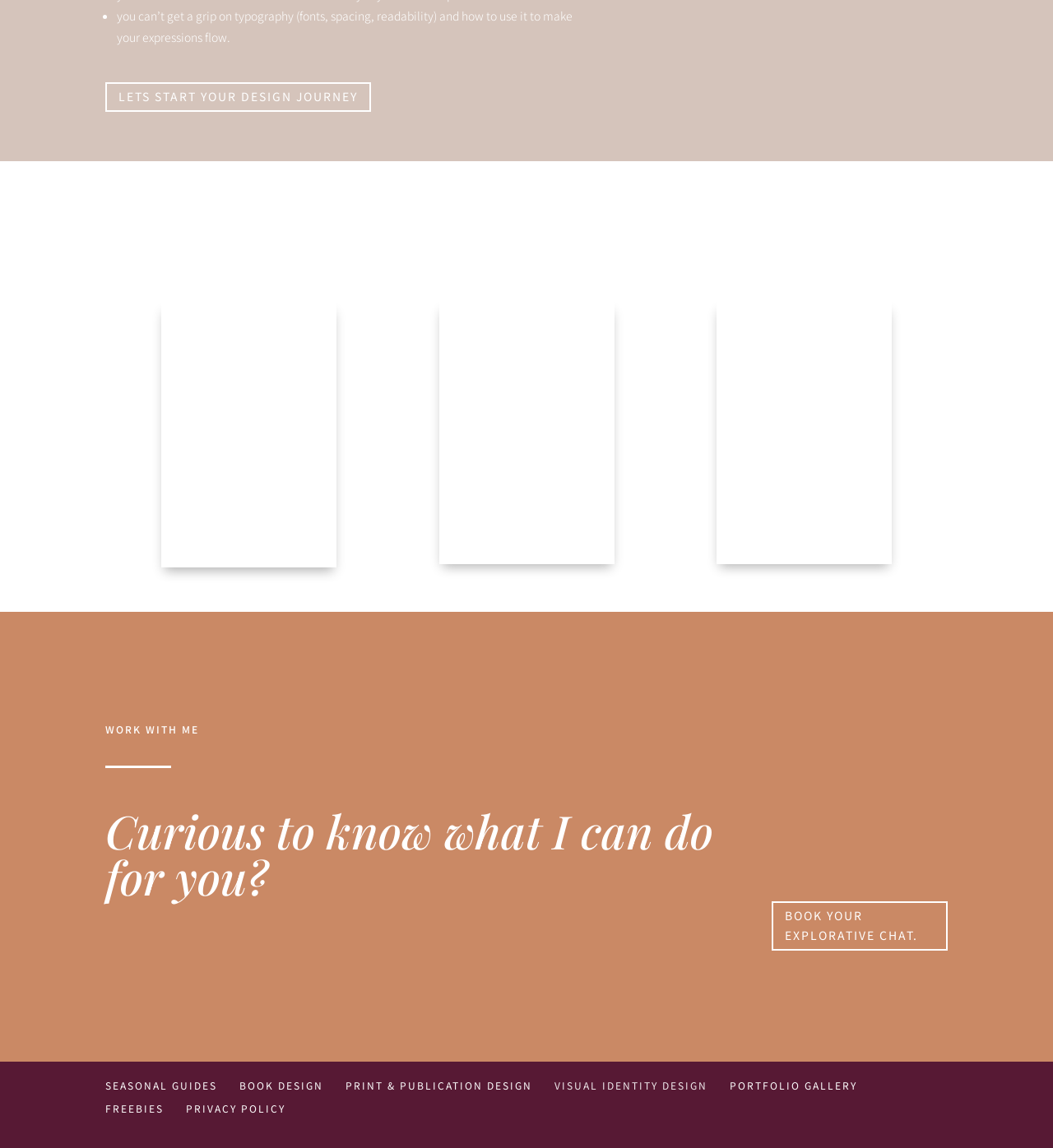Can you determine the bounding box coordinates of the area that needs to be clicked to fulfill the following instruction: "Visit the portfolio gallery"?

[0.693, 0.939, 0.814, 0.952]